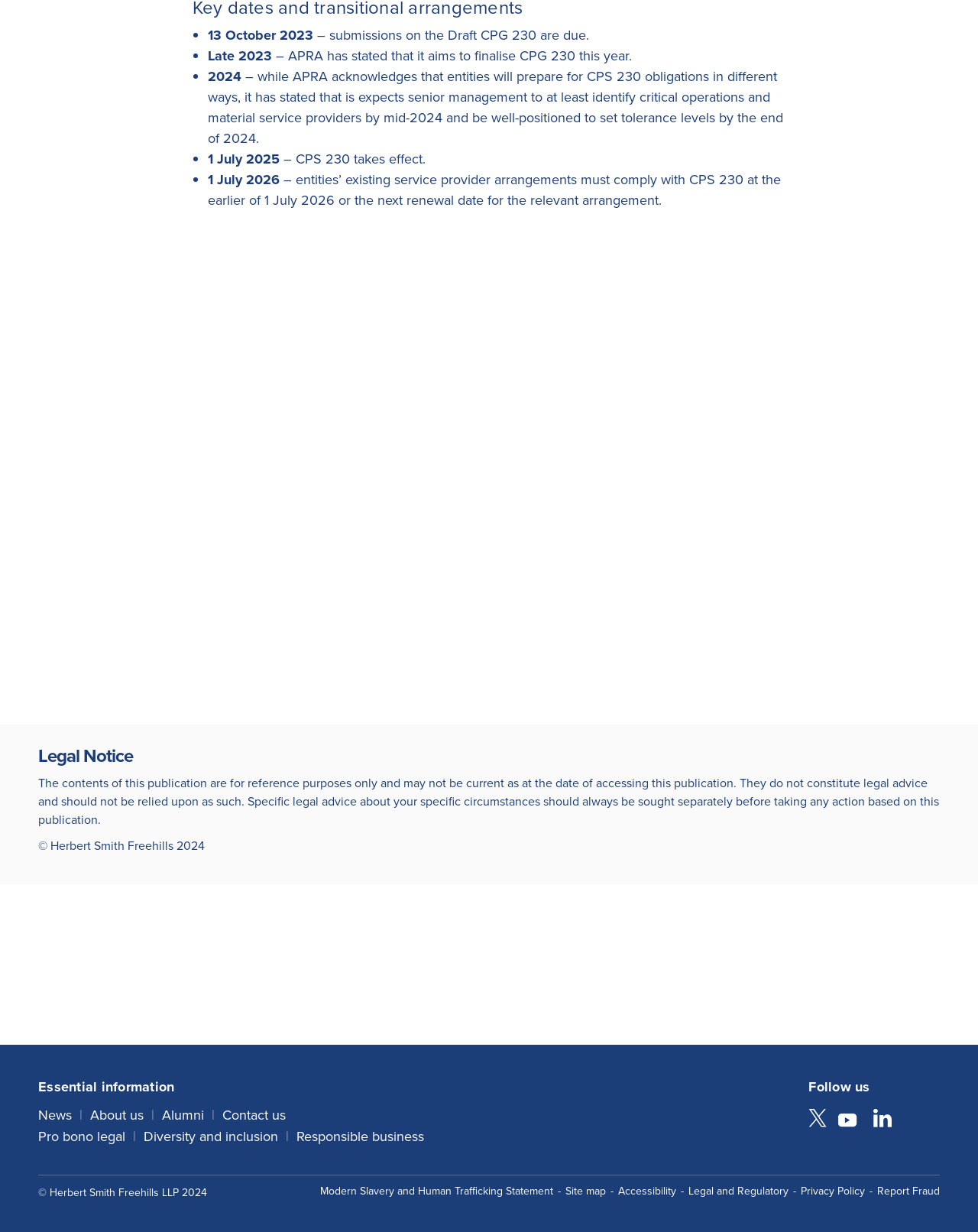Please identify the bounding box coordinates of the area I need to click to accomplish the following instruction: "Subscribe to stay in the know".

[0.039, 0.805, 0.166, 0.829]